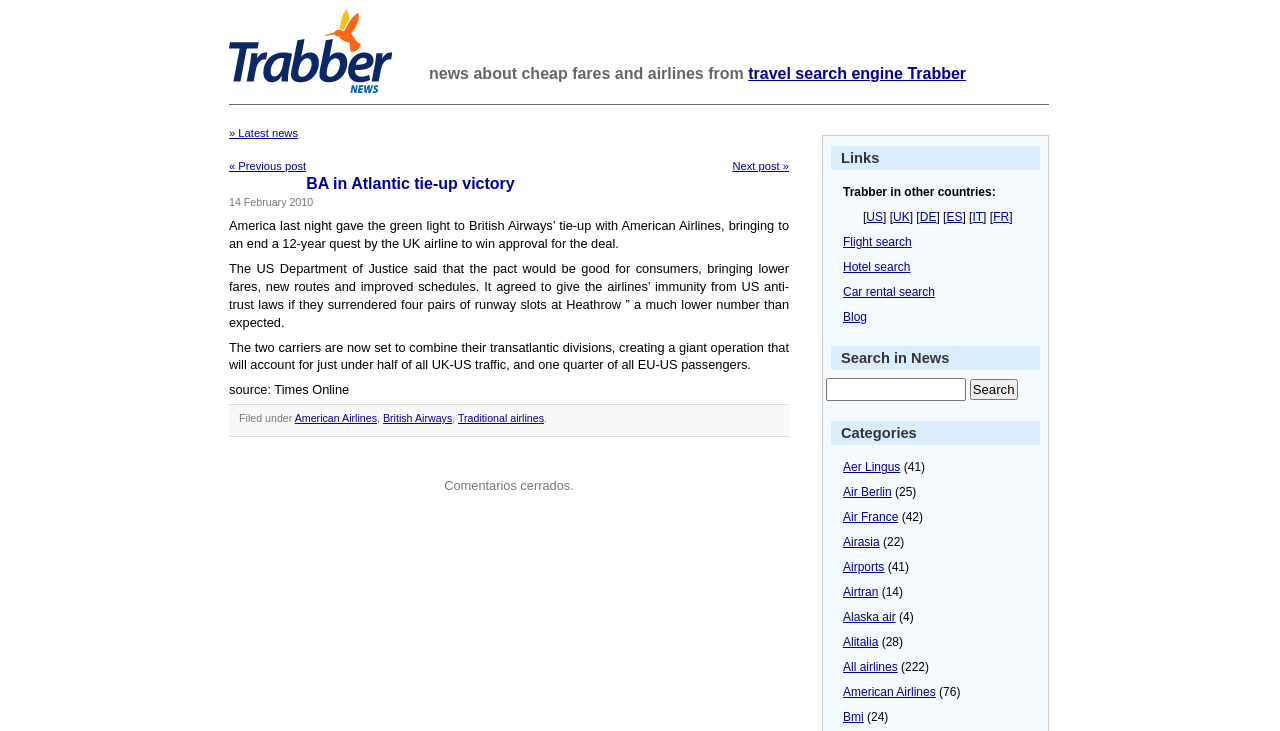What is the result of the tie-up between British Airways and American Airlines?
Observe the image and answer the question with a one-word or short phrase response.

Lower fares, new routes, and improved schedules